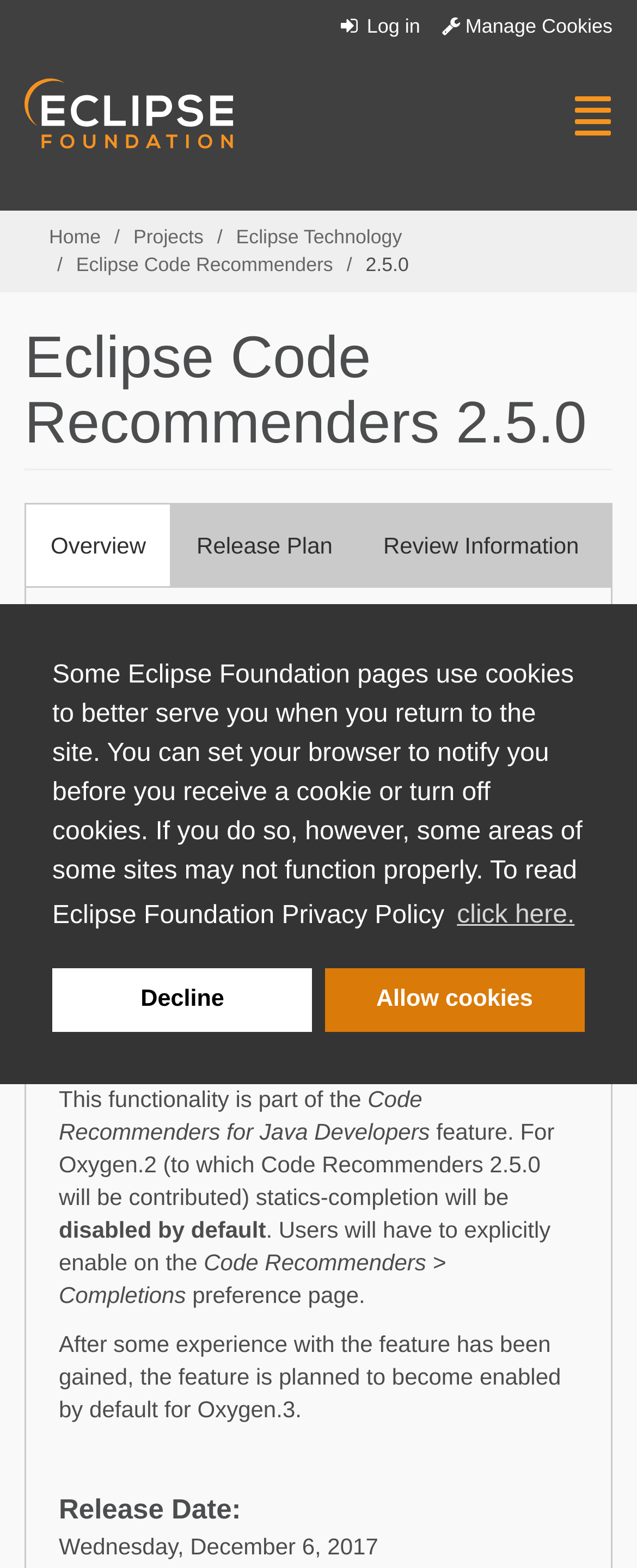Identify the bounding box coordinates for the UI element described by the following text: "Projects". Provide the coordinates as four float numbers between 0 and 1, in the format [left, top, right, bottom].

[0.209, 0.144, 0.319, 0.158]